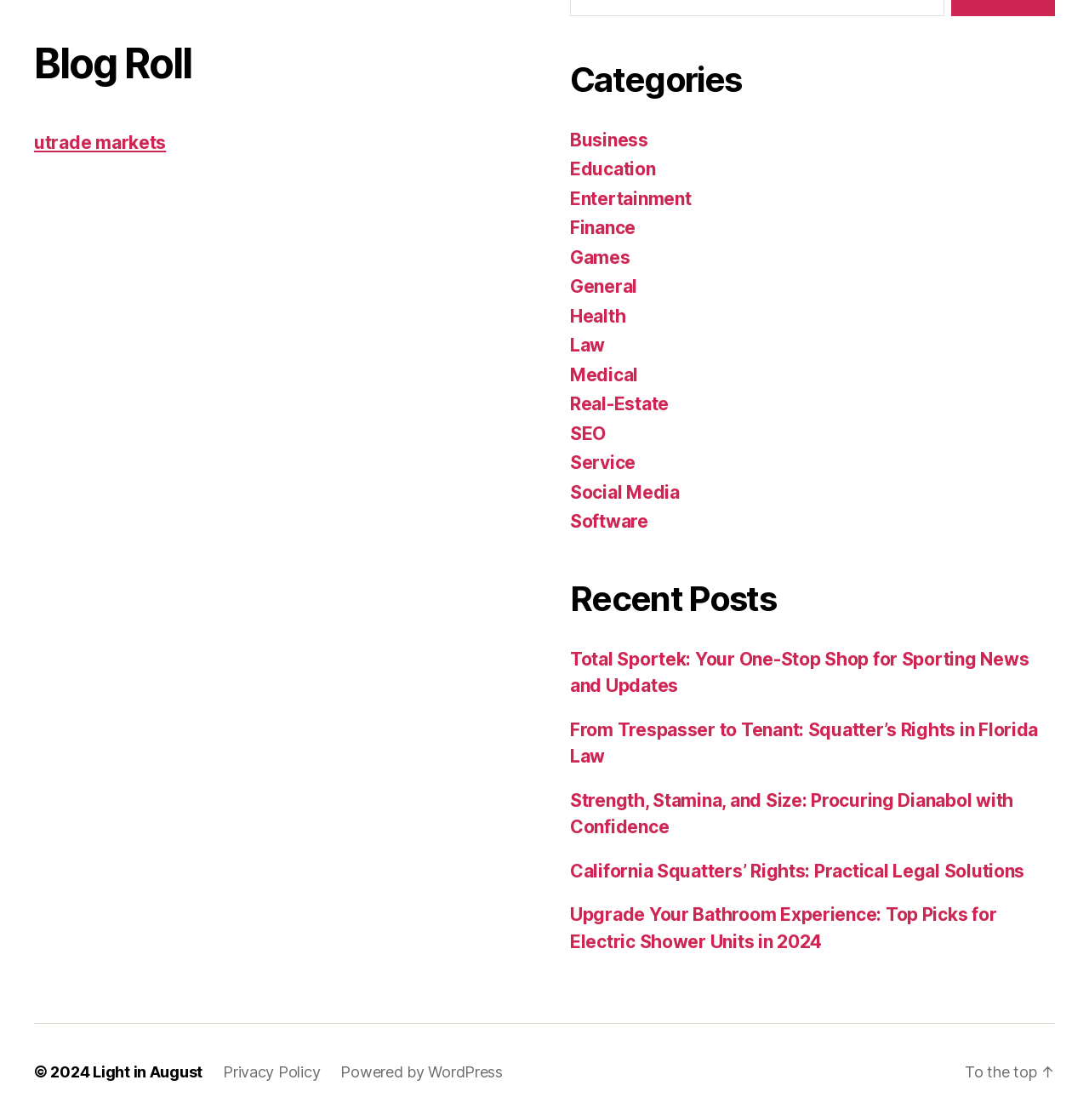What is the copyright year?
From the details in the image, provide a complete and detailed answer to the question.

The copyright year is mentioned at the bottom left of the webpage as '© 2024', which is a static text element with a bounding box of [0.031, 0.949, 0.085, 0.965].